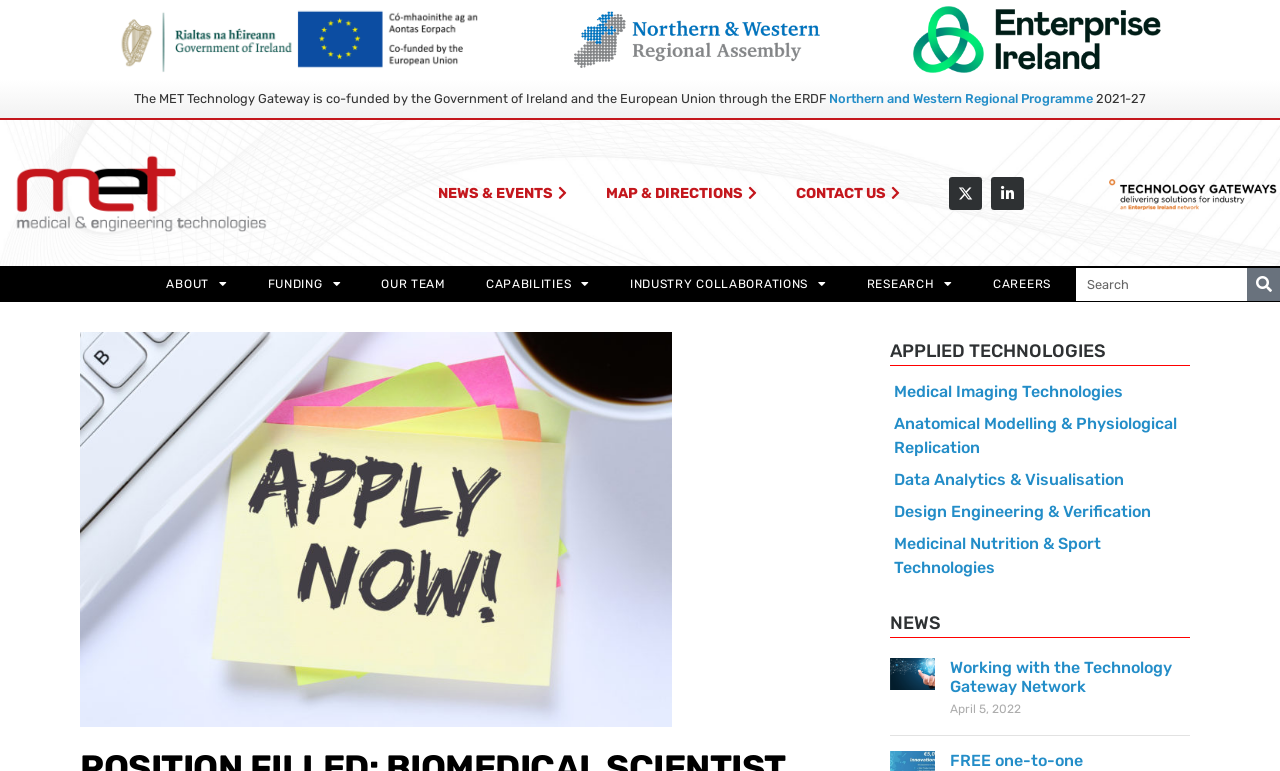What is the date of the last news article?
Could you answer the question in a detailed manner, providing as much information as possible?

I found the answer by looking at the static text 'April 5, 2022' under the 'NEWS' heading. This suggests that the date of the last news article is April 5, 2022.